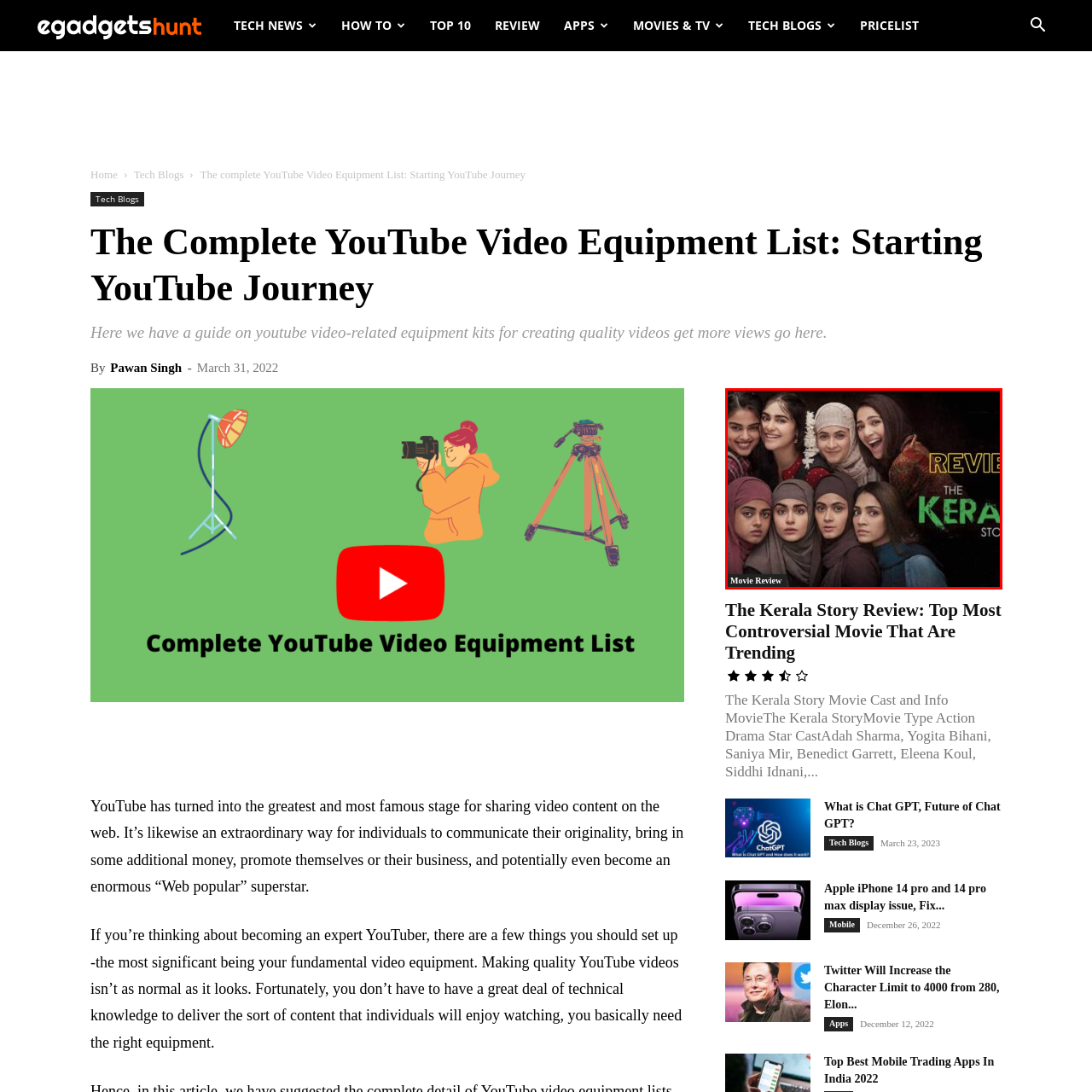What is the tone of the background?
Review the image inside the red bounding box and give a detailed answer.

The background of the promotional artwork has a dark tone, which contrasts with the vibrant outfits of the characters, suggesting a narrative that might explore intense themes.